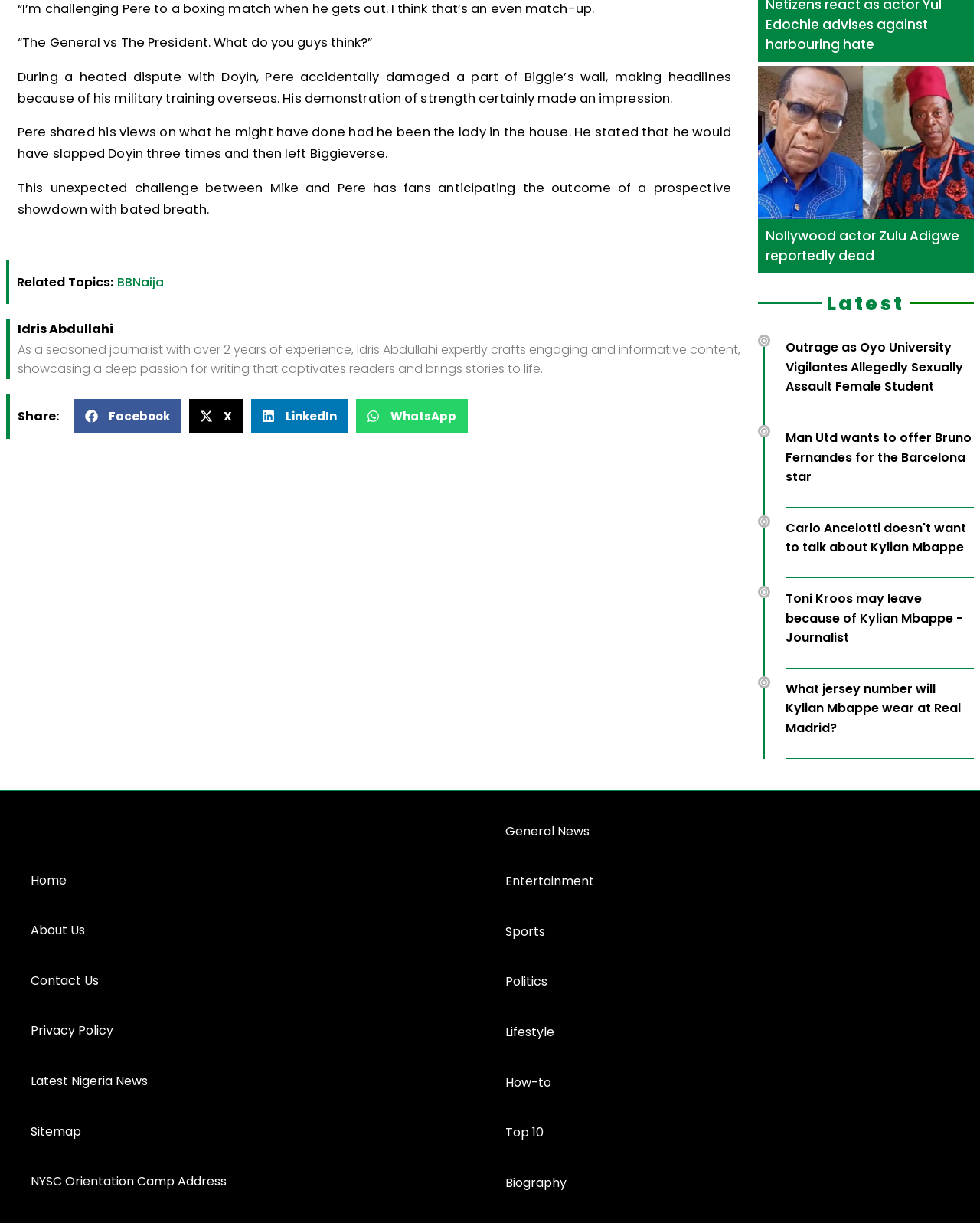Please determine the bounding box coordinates for the UI element described here. Use the format (top-left x, top-left y, bottom-right x, bottom-right y) with values bounded between 0 and 1: alt="Zulu Adigwe dead"

[0.773, 0.054, 0.994, 0.179]